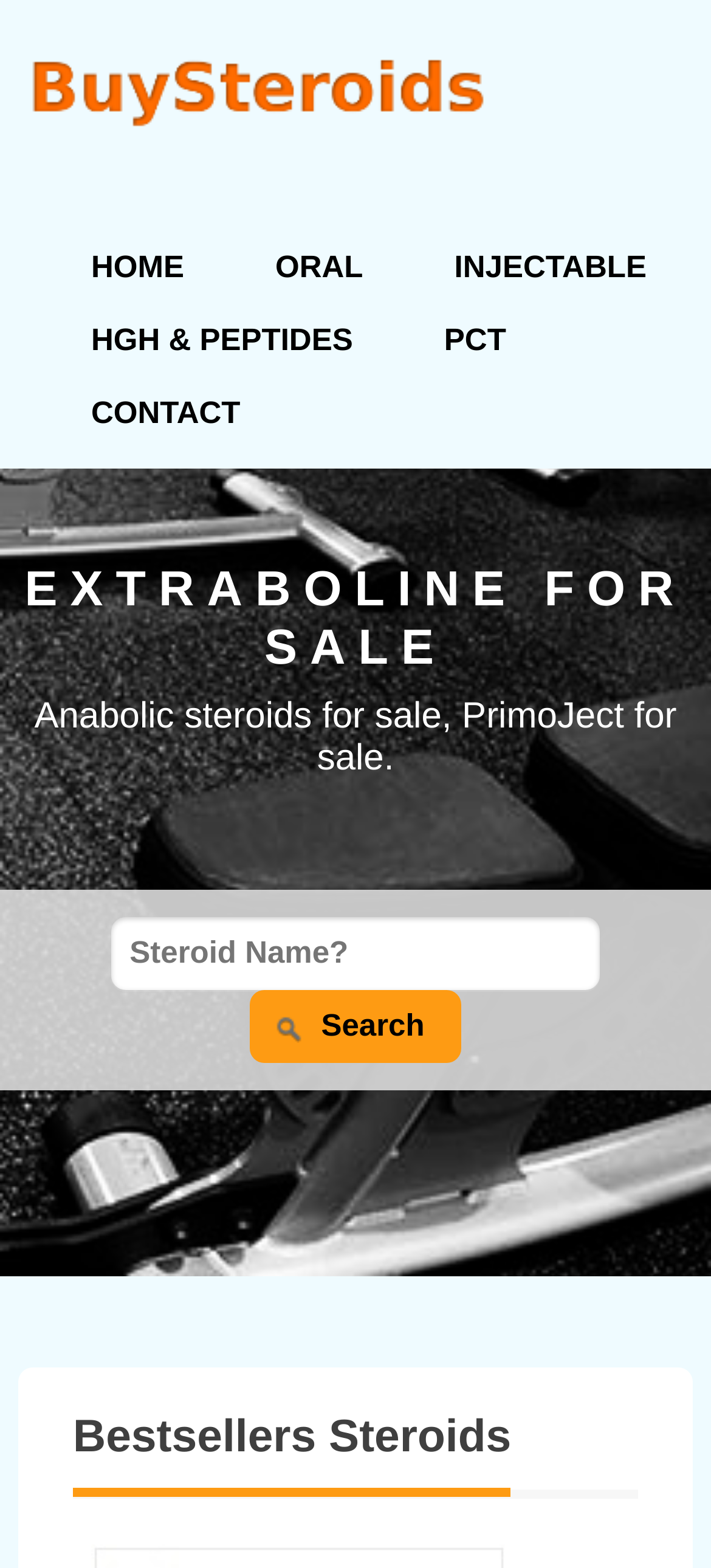Identify the bounding box coordinates of the part that should be clicked to carry out this instruction: "Click the HOME link".

[0.103, 0.148, 0.285, 0.194]